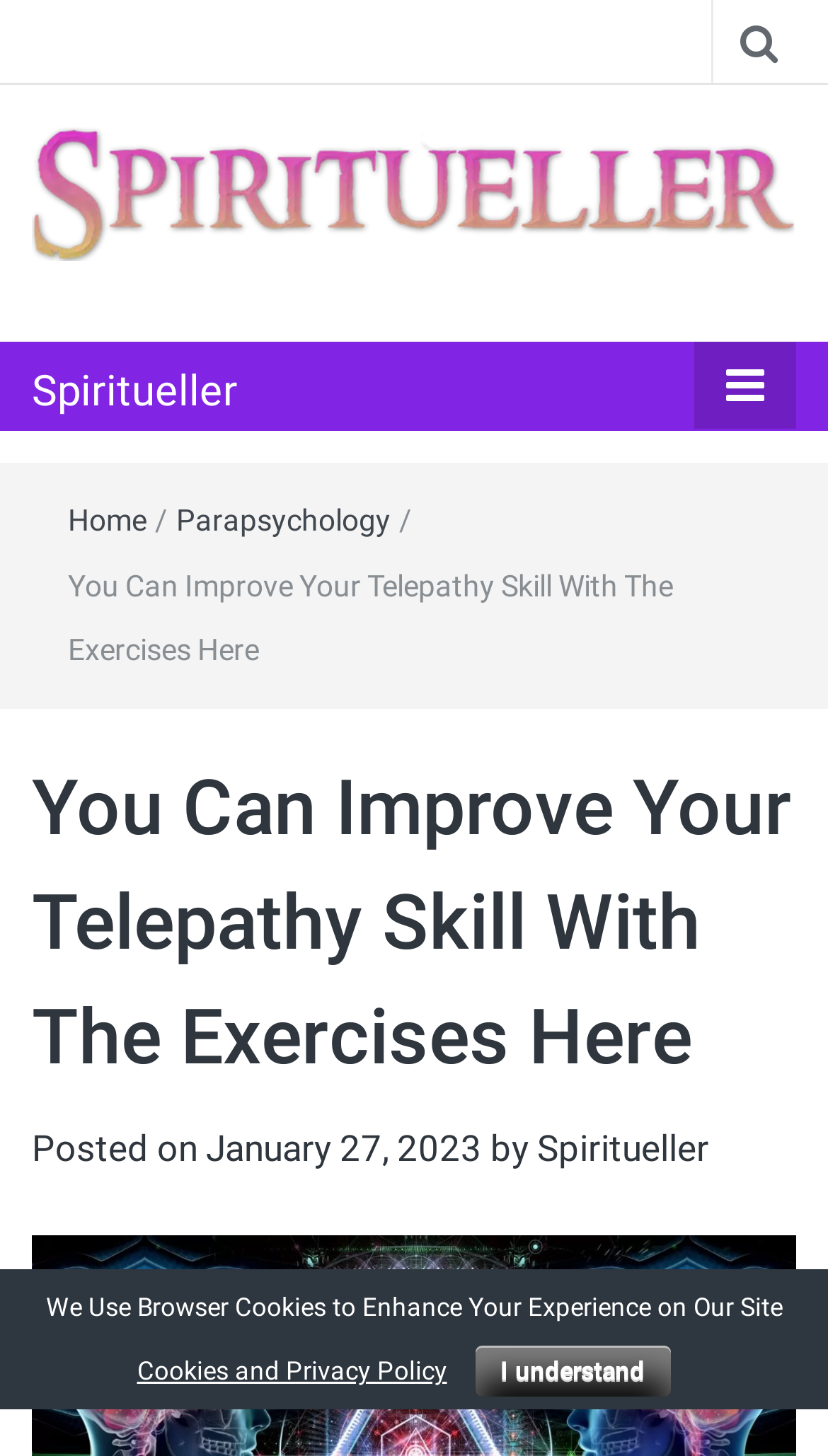Kindly respond to the following question with a single word or a brief phrase: 
How many links are there in the top navigation bar?

3